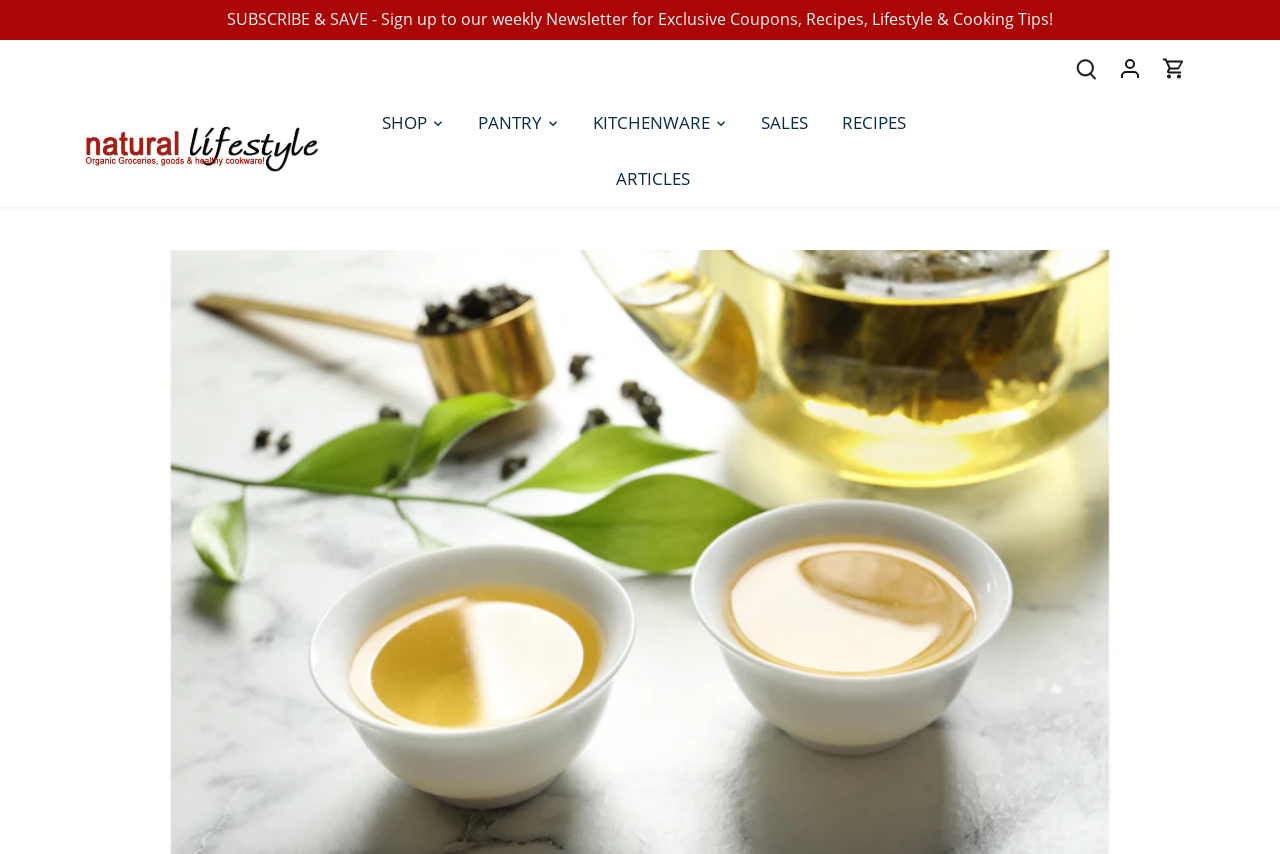Please specify the bounding box coordinates of the clickable region necessary for completing the following instruction: "Subscribe to the newsletter". The coordinates must consist of four float numbers between 0 and 1, i.e., [left, top, right, bottom].

[0.177, 0.009, 0.823, 0.035]